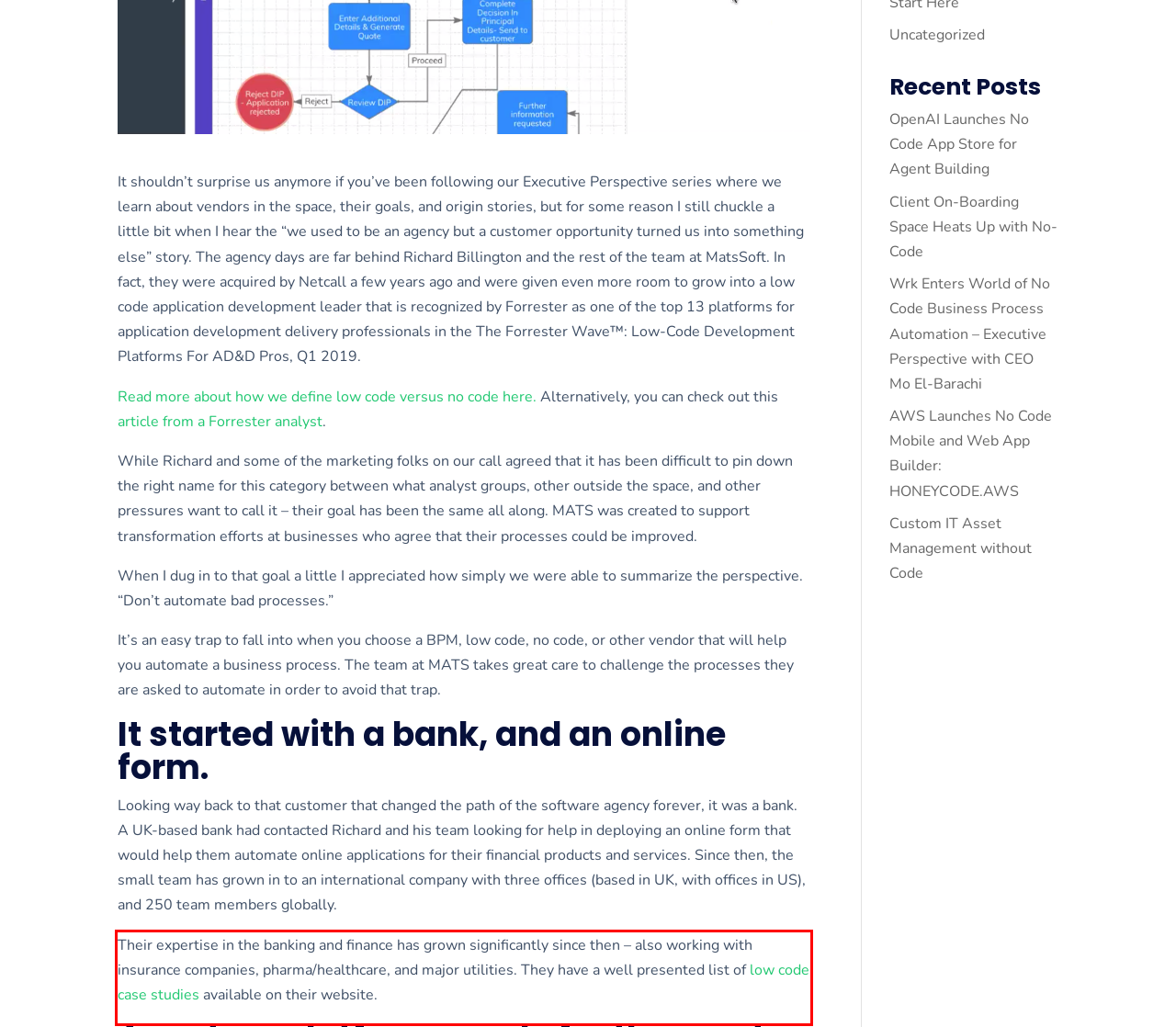You have a screenshot of a webpage where a UI element is enclosed in a red rectangle. Perform OCR to capture the text inside this red rectangle.

Their expertise in the banking and finance has grown significantly since then – also working with insurance companies, pharma/healthcare, and major utilities. They have a well presented list of low code case studies available on their website.